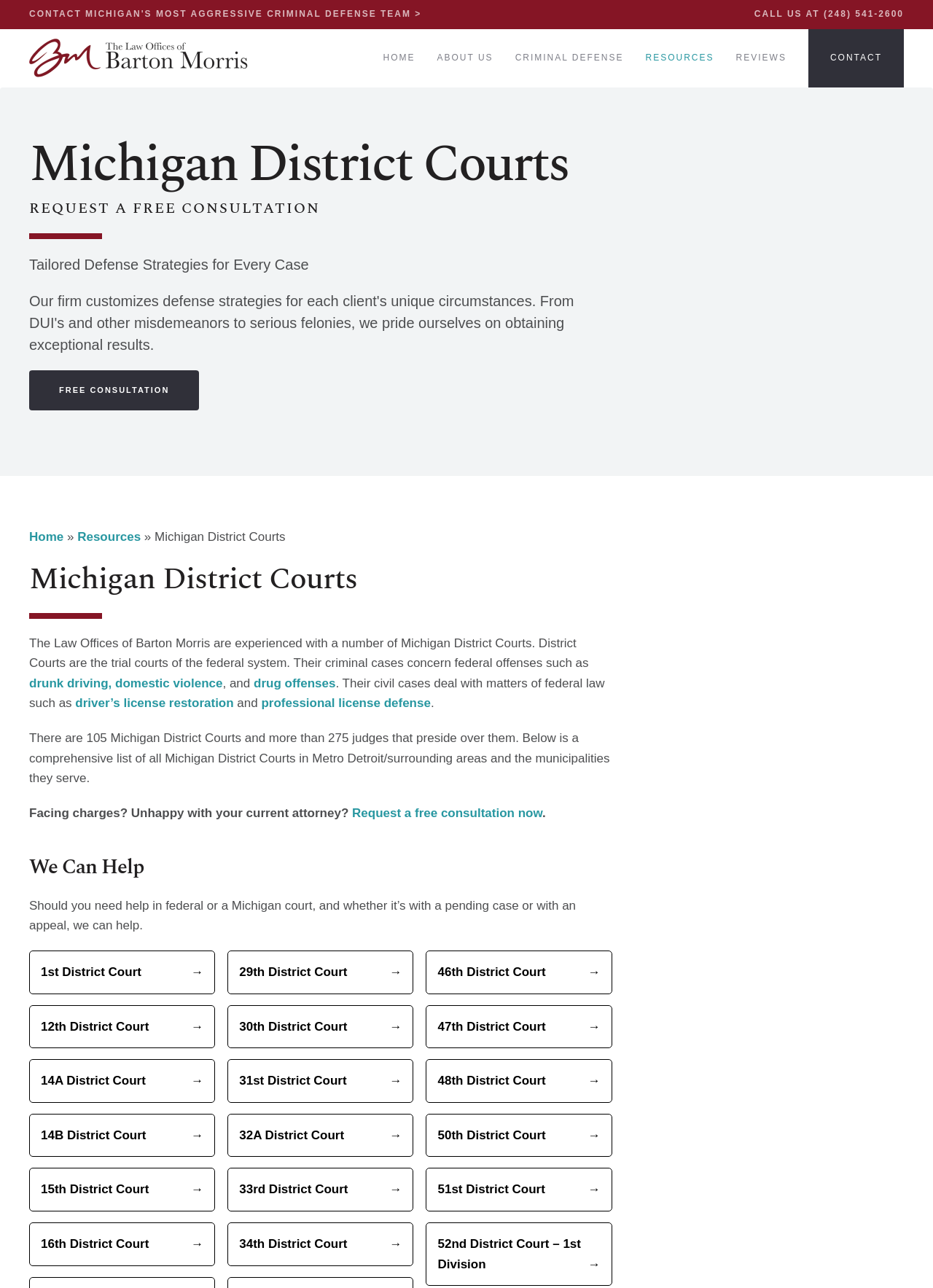Please determine the bounding box coordinates of the element's region to click for the following instruction: "Request a free consultation".

[0.031, 0.626, 0.581, 0.637]